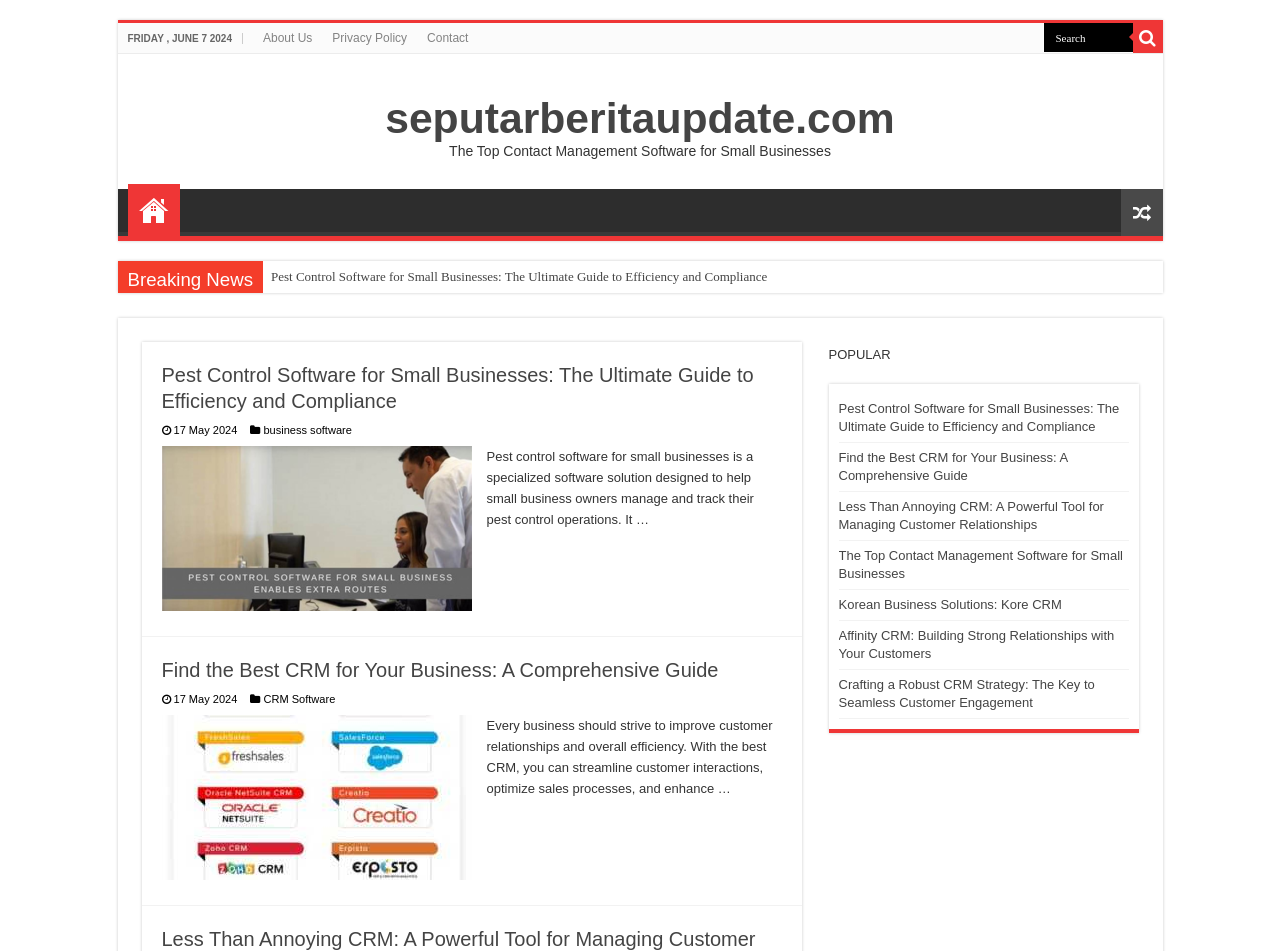Answer the following inquiry with a single word or phrase:
What is the date displayed at the top of the webpage?

FRIDAY, JUNE 7 2024